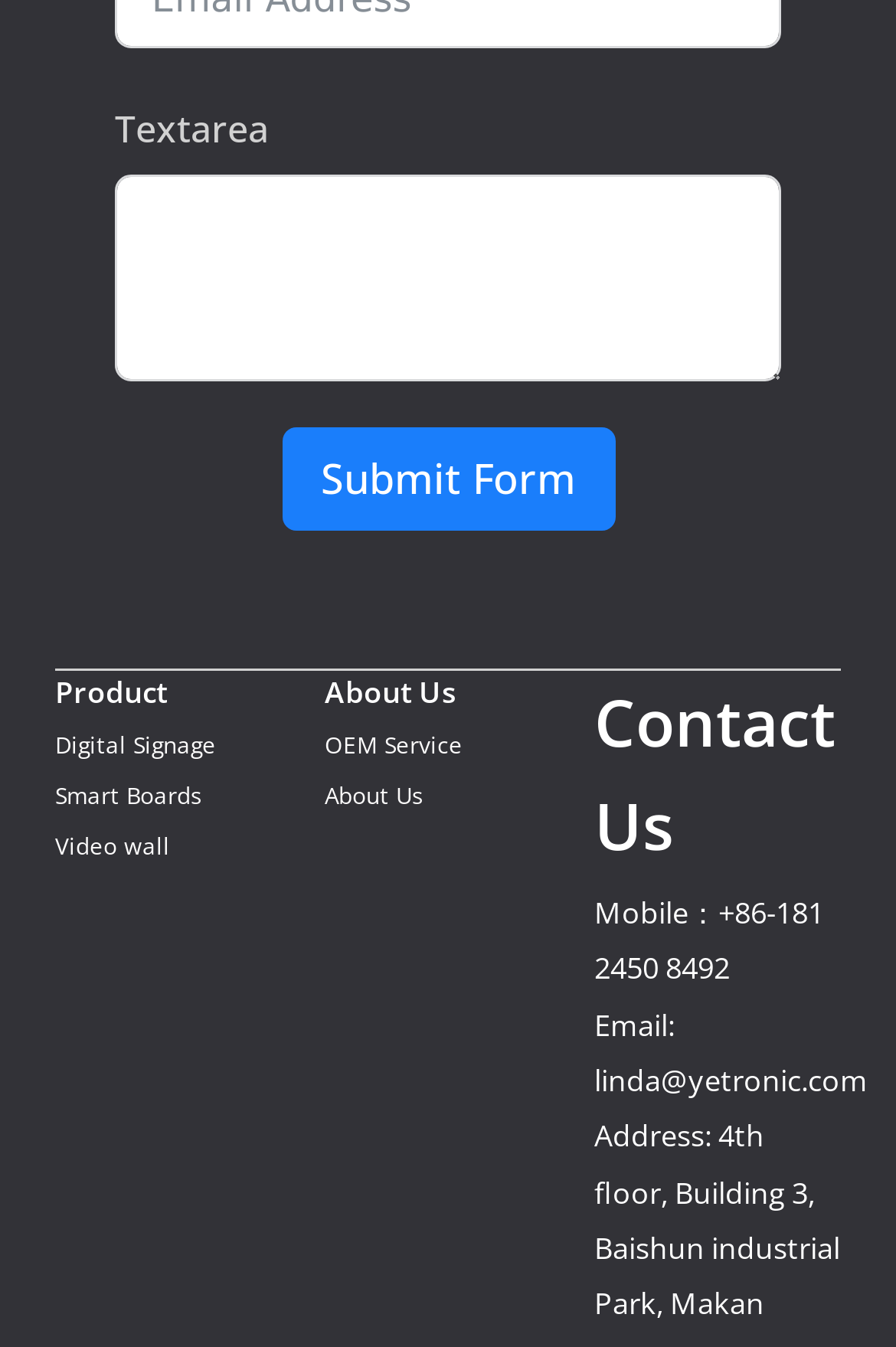Please identify the coordinates of the bounding box that should be clicked to fulfill this instruction: "Click the Submit Form button".

[0.314, 0.318, 0.686, 0.395]